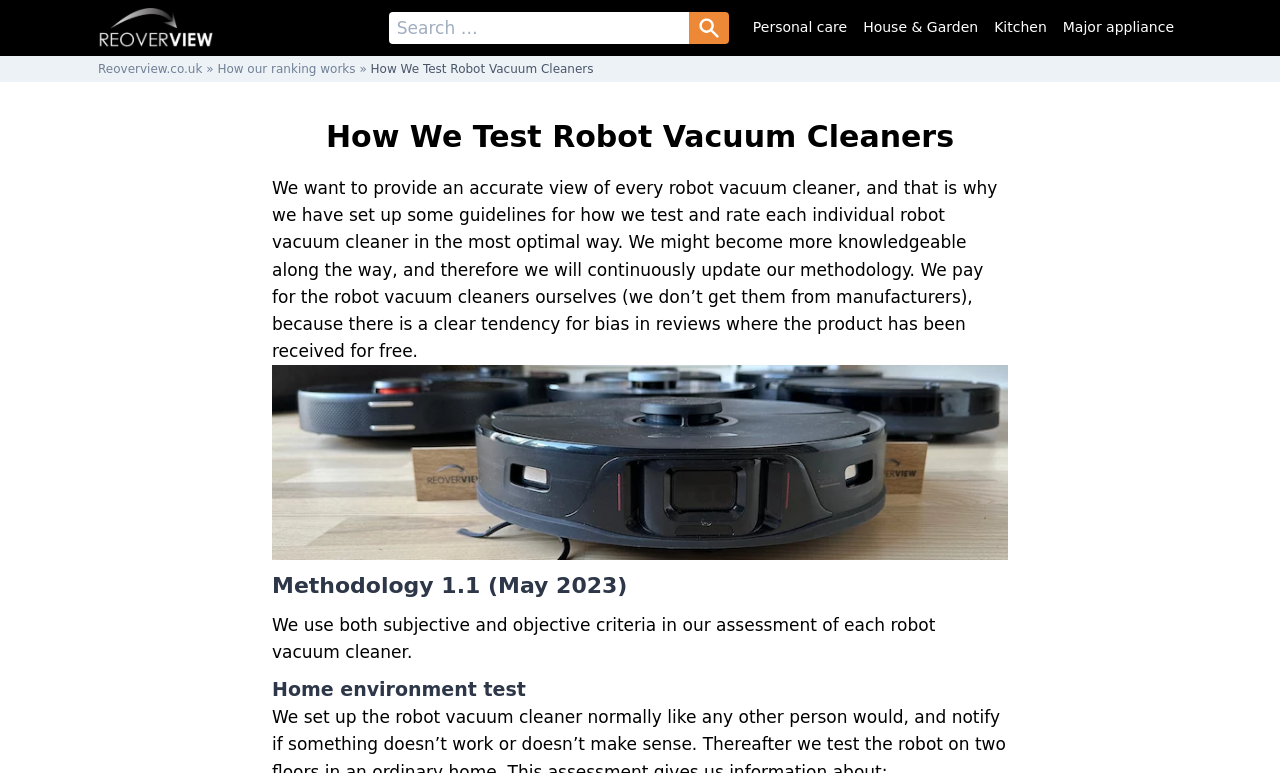How do they test robot vacuum cleaners?
Examine the screenshot and reply with a single word or phrase.

Using subjective and objective criteria